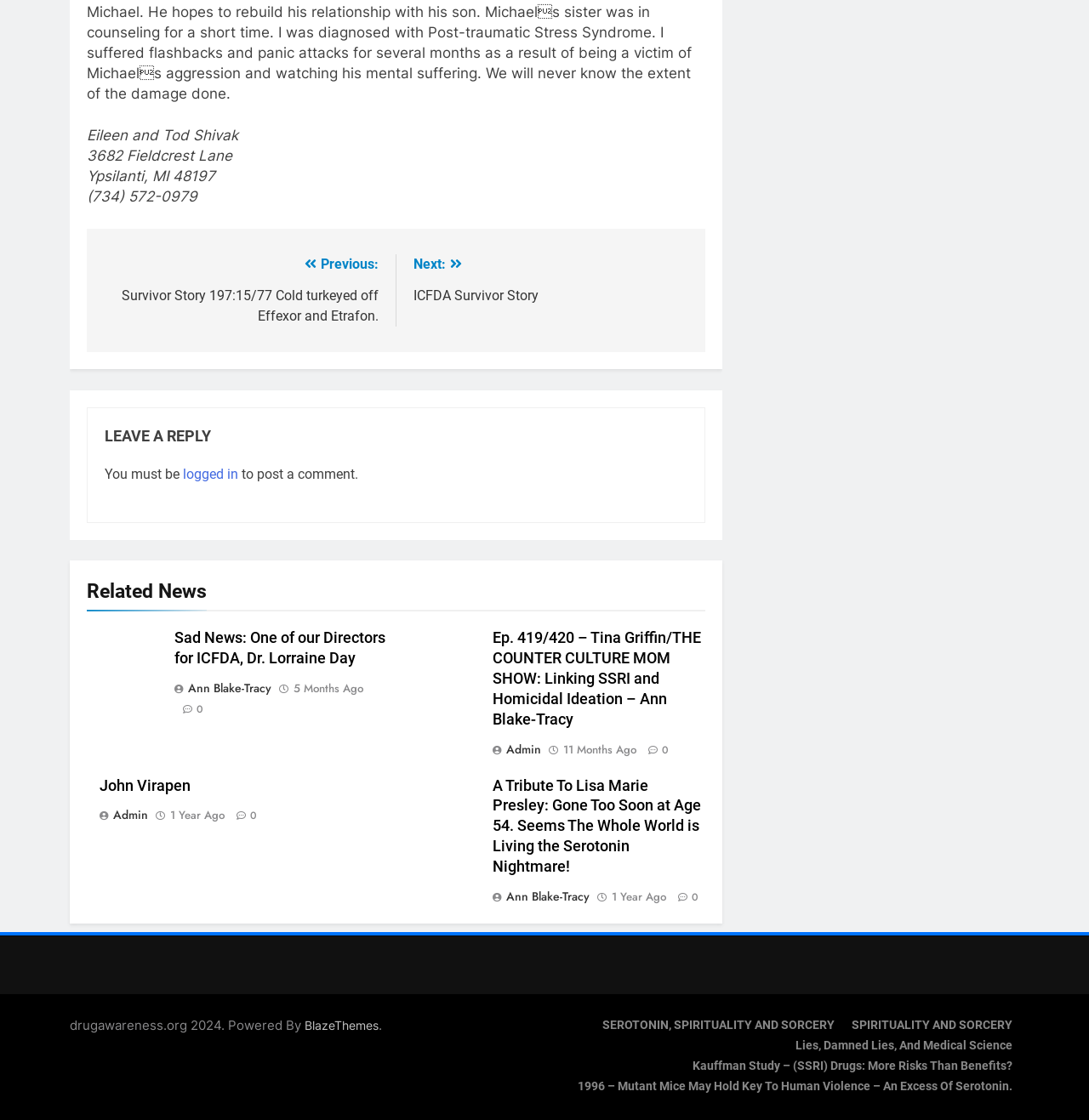Please identify the bounding box coordinates of the clickable element to fulfill the following instruction: "Click on the 'Next' link". The coordinates should be four float numbers between 0 and 1, i.e., [left, top, right, bottom].

[0.379, 0.227, 0.632, 0.271]